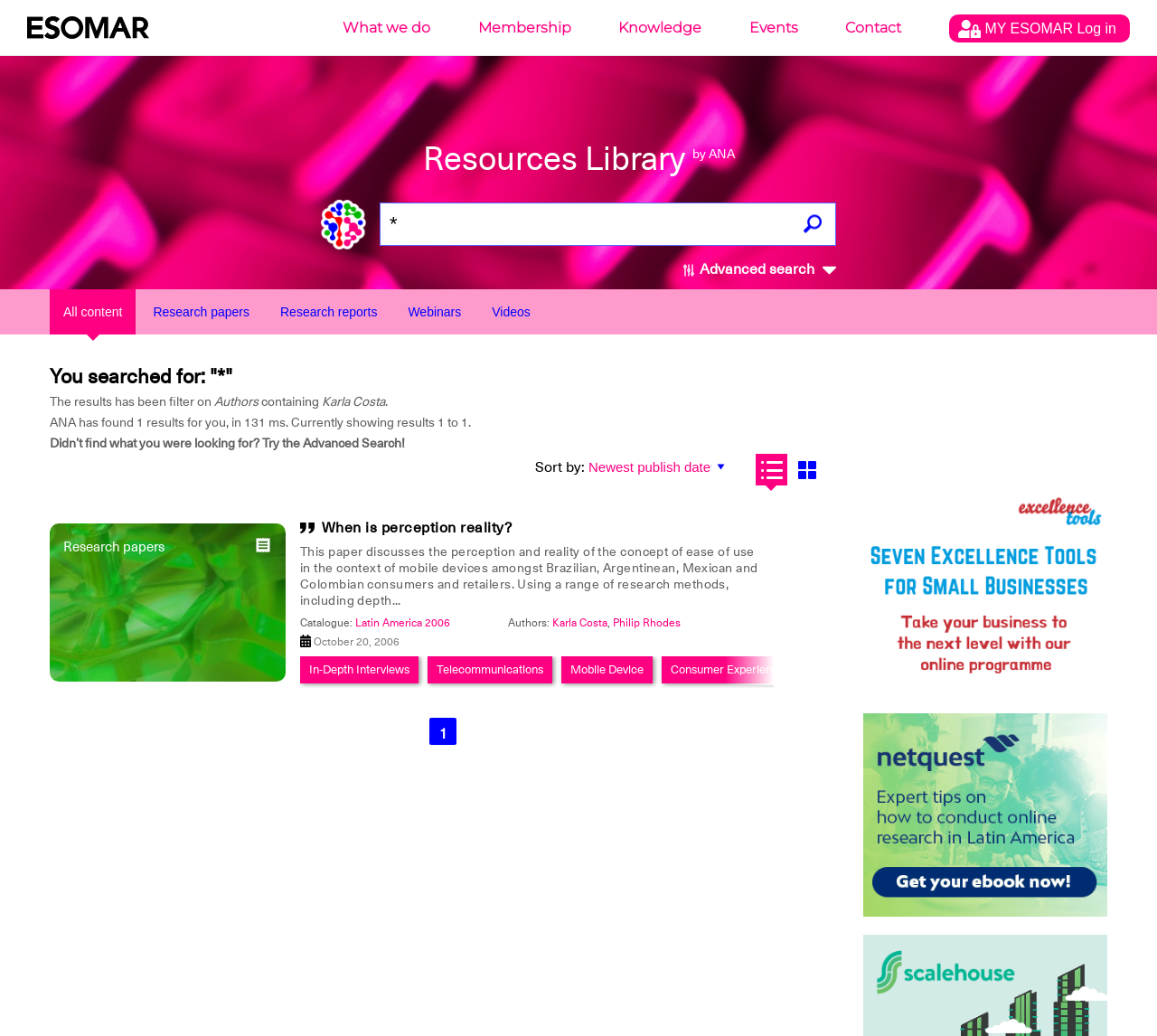Determine the bounding box coordinates for the UI element matching this description: "Philip Rhodes".

[0.529, 0.594, 0.588, 0.608]